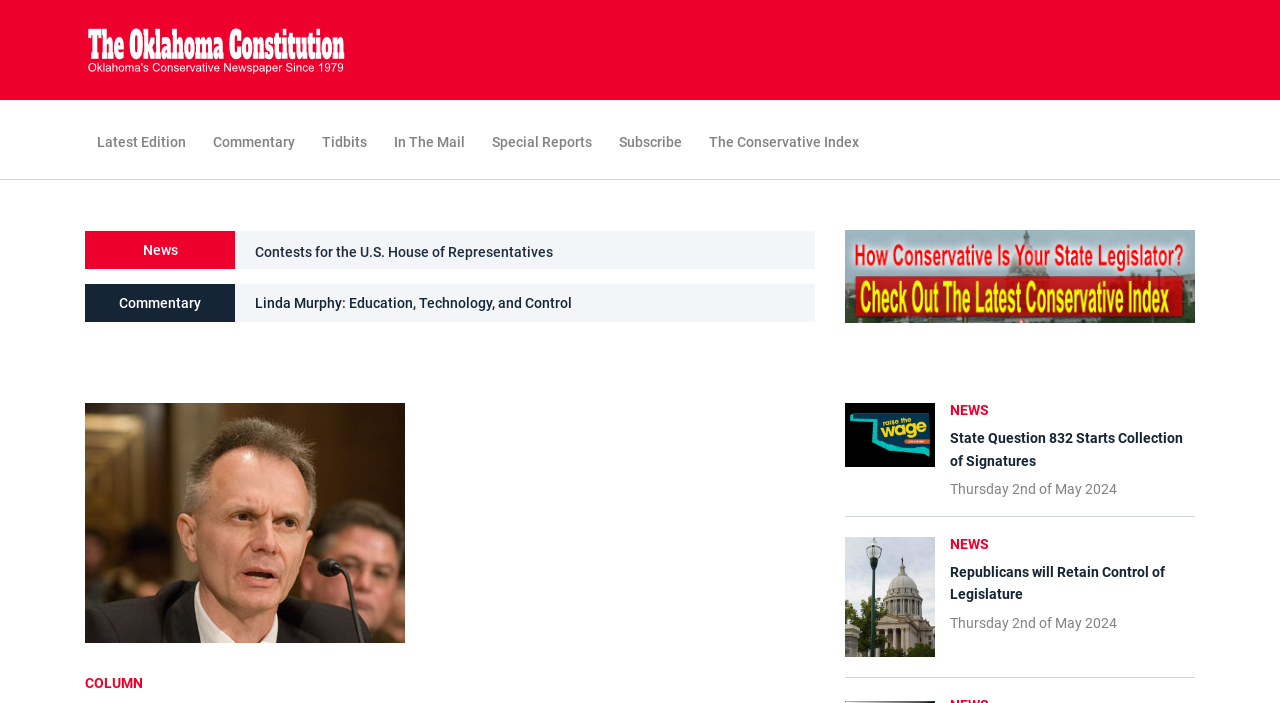Determine the bounding box coordinates of the target area to click to execute the following instruction: "Read the latest news."

[0.111, 0.344, 0.139, 0.367]